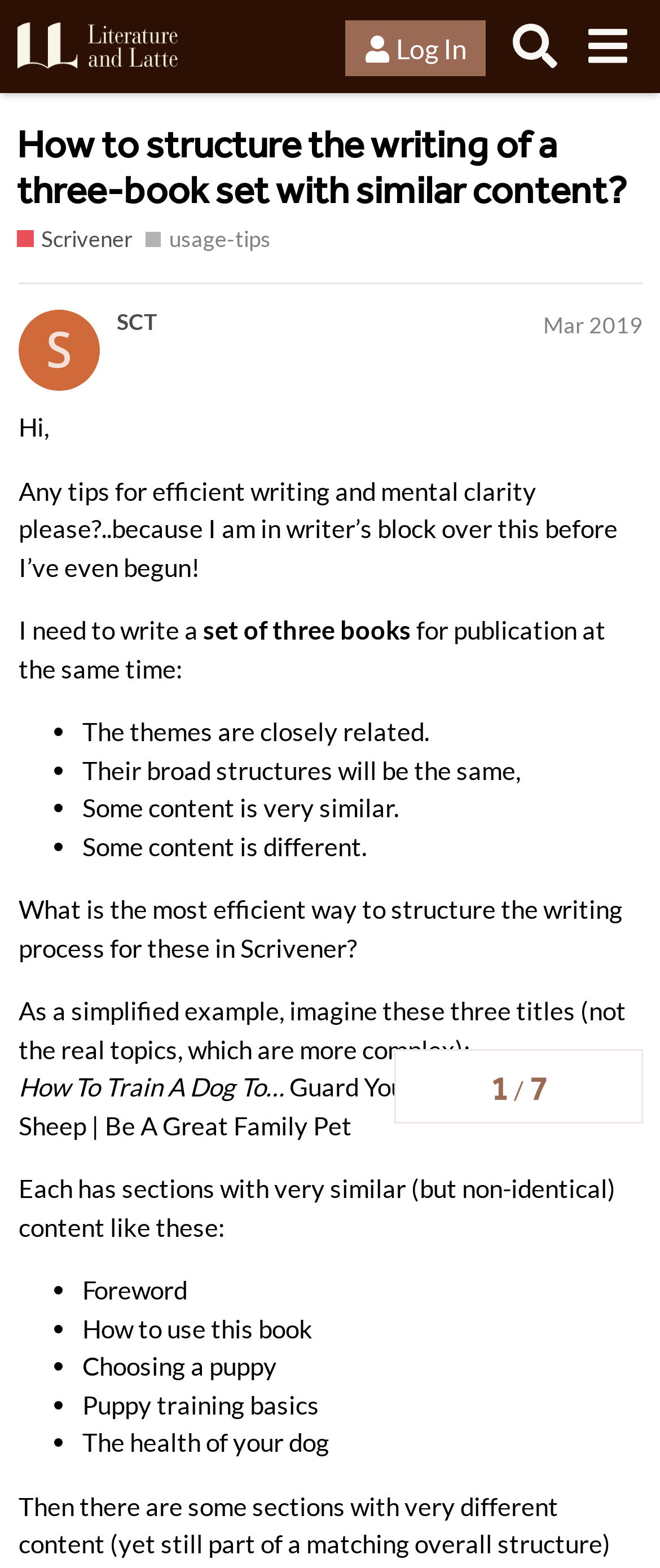What is the purpose of the three books?
Provide a detailed answer to the question using information from the image.

The purpose of the three books is for publication at the same time, and the user is seeking help on how to structure the writing process for these books.